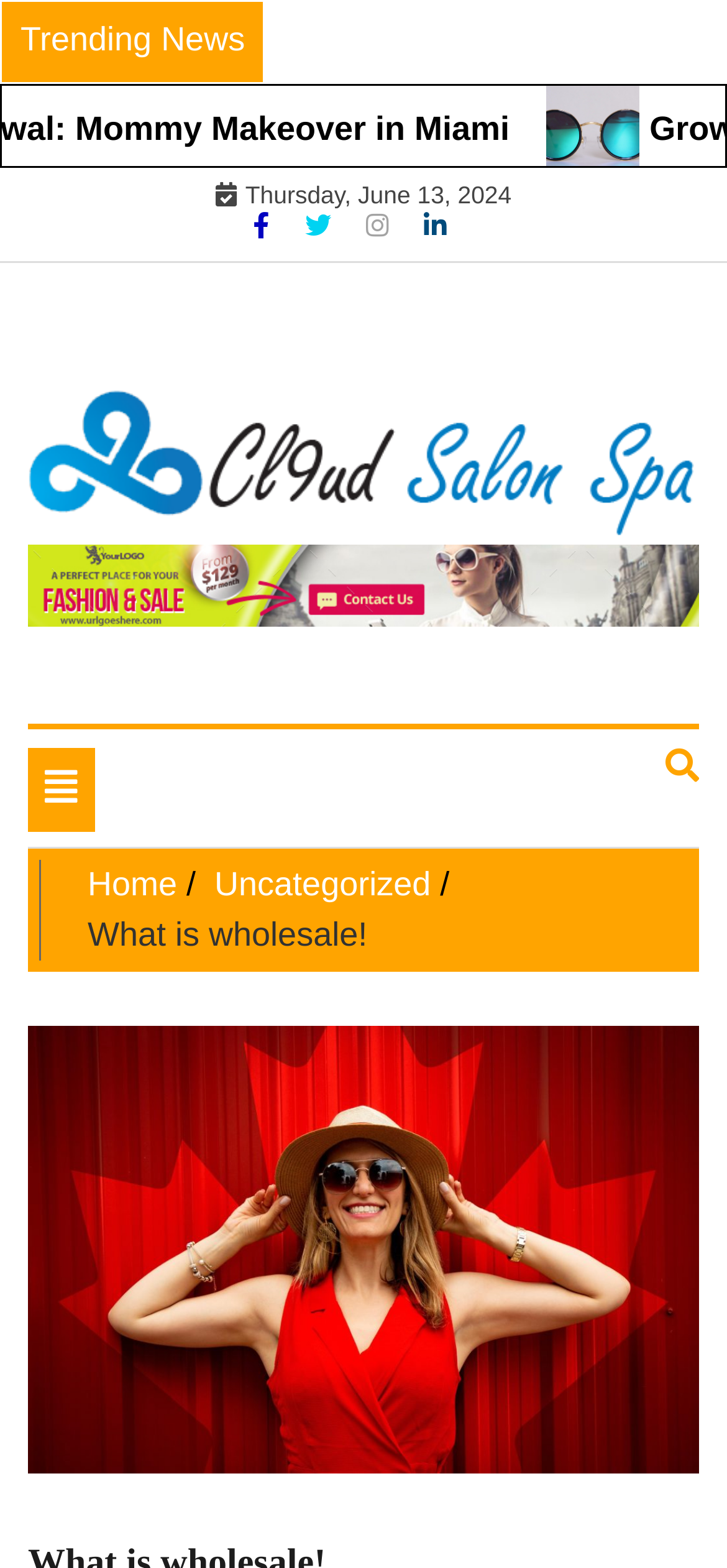Give a complete and precise description of the webpage's appearance.

The webpage appears to be a wholesale marketplace or online store. At the top, there is a link on the right side, and a "Trending News" section with a date "Thursday, June 13, 2024" below it. To the right of the date, there are four social media links represented by icons.

Below the "Trending News" section, there is a prominent link with the text "Cl9ud Salon Spa" accompanied by an image, which seems to be the logo of the website. This link is followed by a heading with the same text, and a tagline "Where Beauty Meets Relaxation".

On the top right corner, there is a button to toggle navigation, and another social media link. The main navigation menu is located below, with links to "Home" and "Uncategorized" categories. The current page is indicated by the text "What is wholesale!" which is also a link.

The webpage's meta description suggests that it offers a wide range of products in bulk at competitive prices. However, the accessibility tree does not reveal any product listings or specific content related to wholesale products.